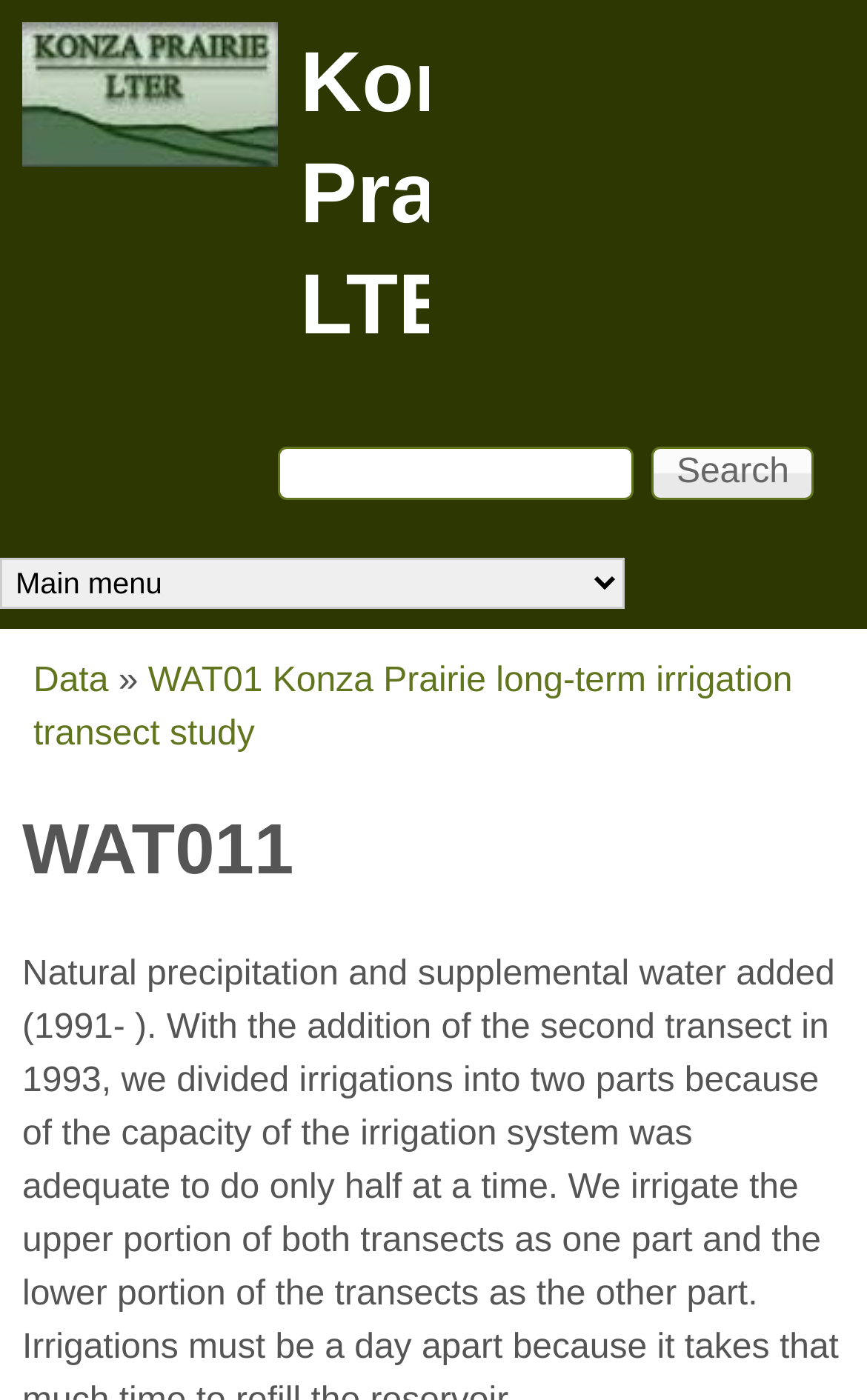Please identify the bounding box coordinates of where to click in order to follow the instruction: "Skip to main content".

[0.254, 0.0, 0.626, 0.002]